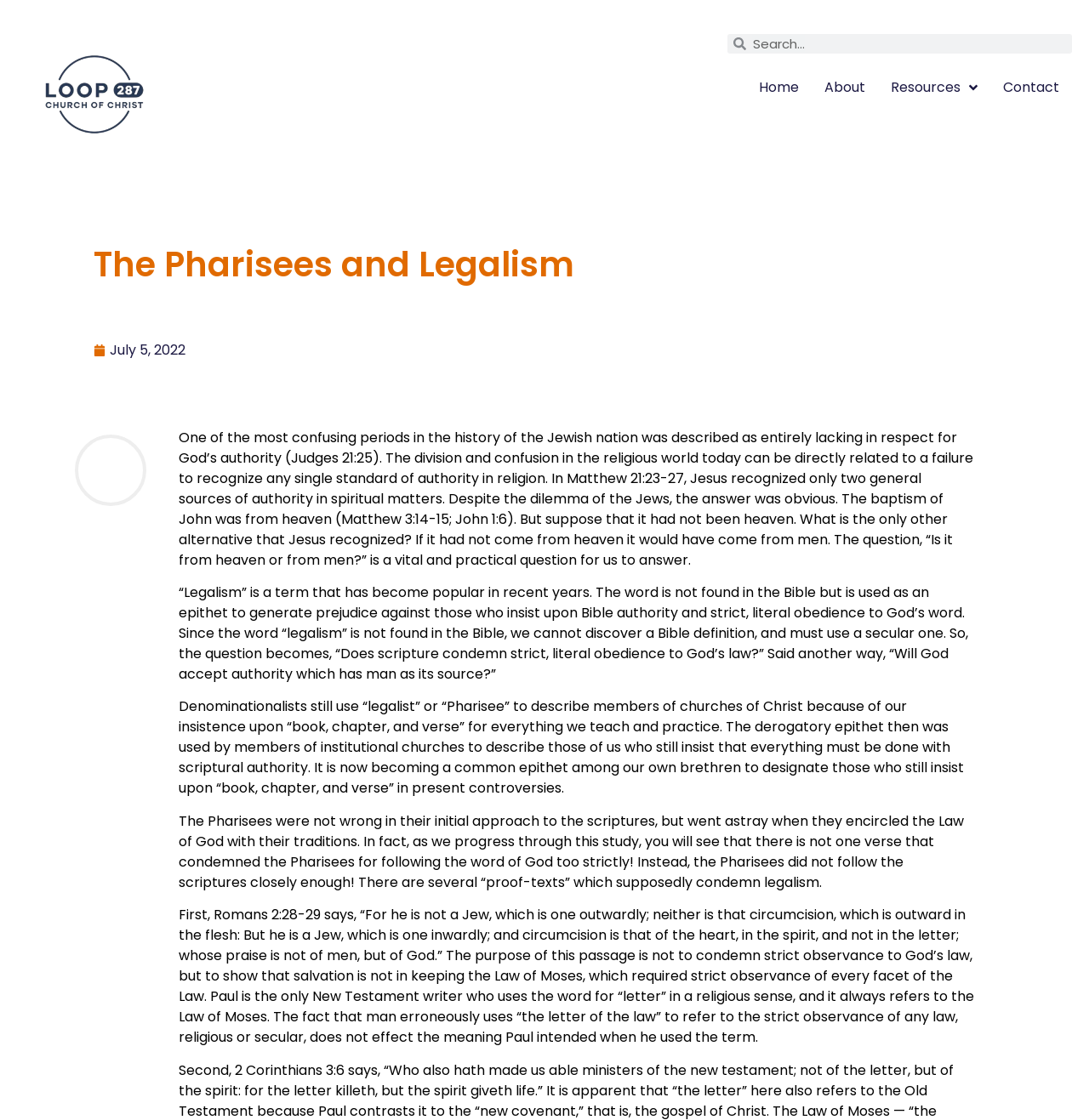Extract the primary headline from the webpage and present its text.

The Pharisees and Legalism